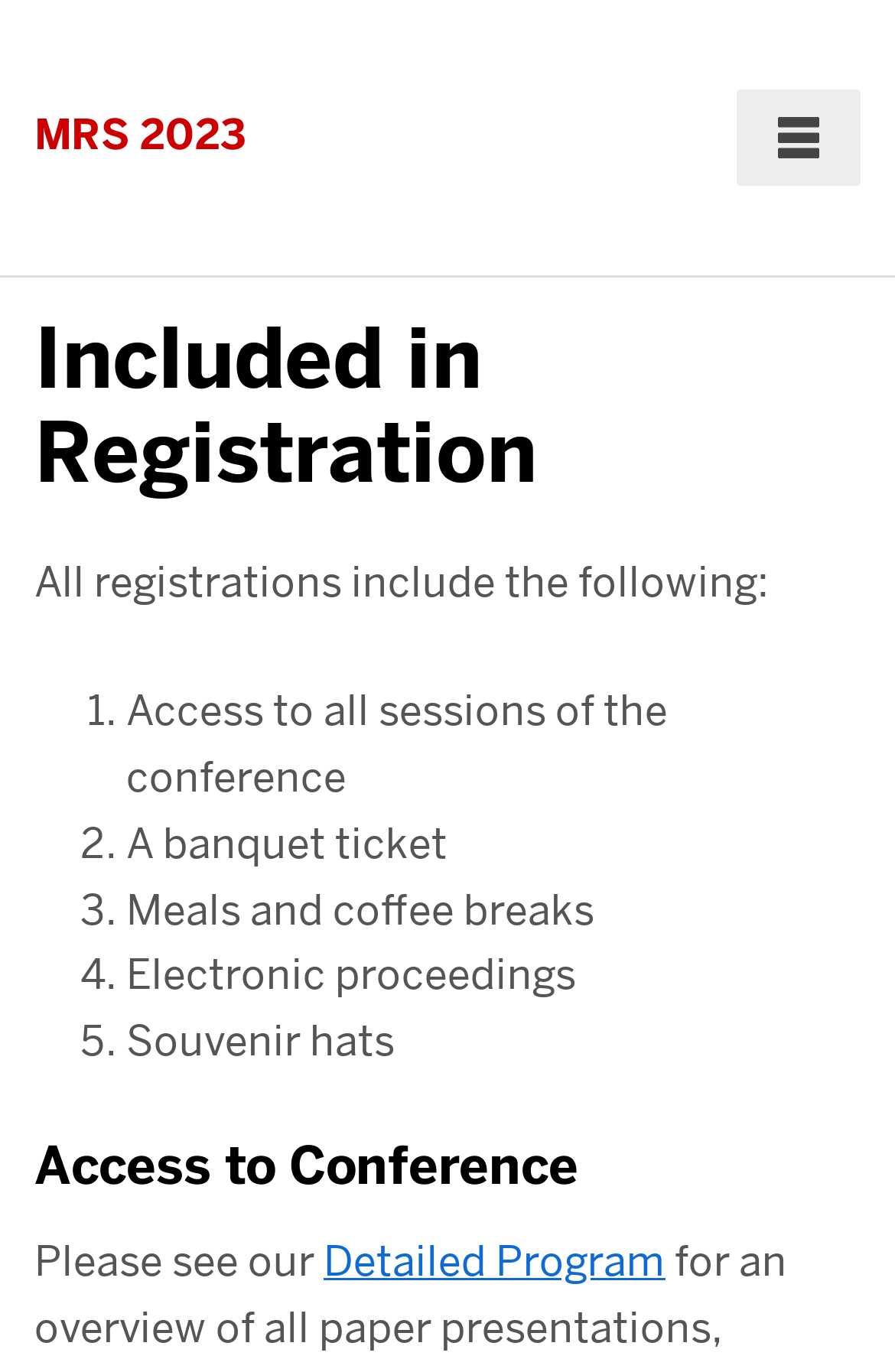Please determine the bounding box coordinates for the element that should be clicked to follow these instructions: "Click MRS 2023".

[0.038, 0.081, 0.823, 0.12]